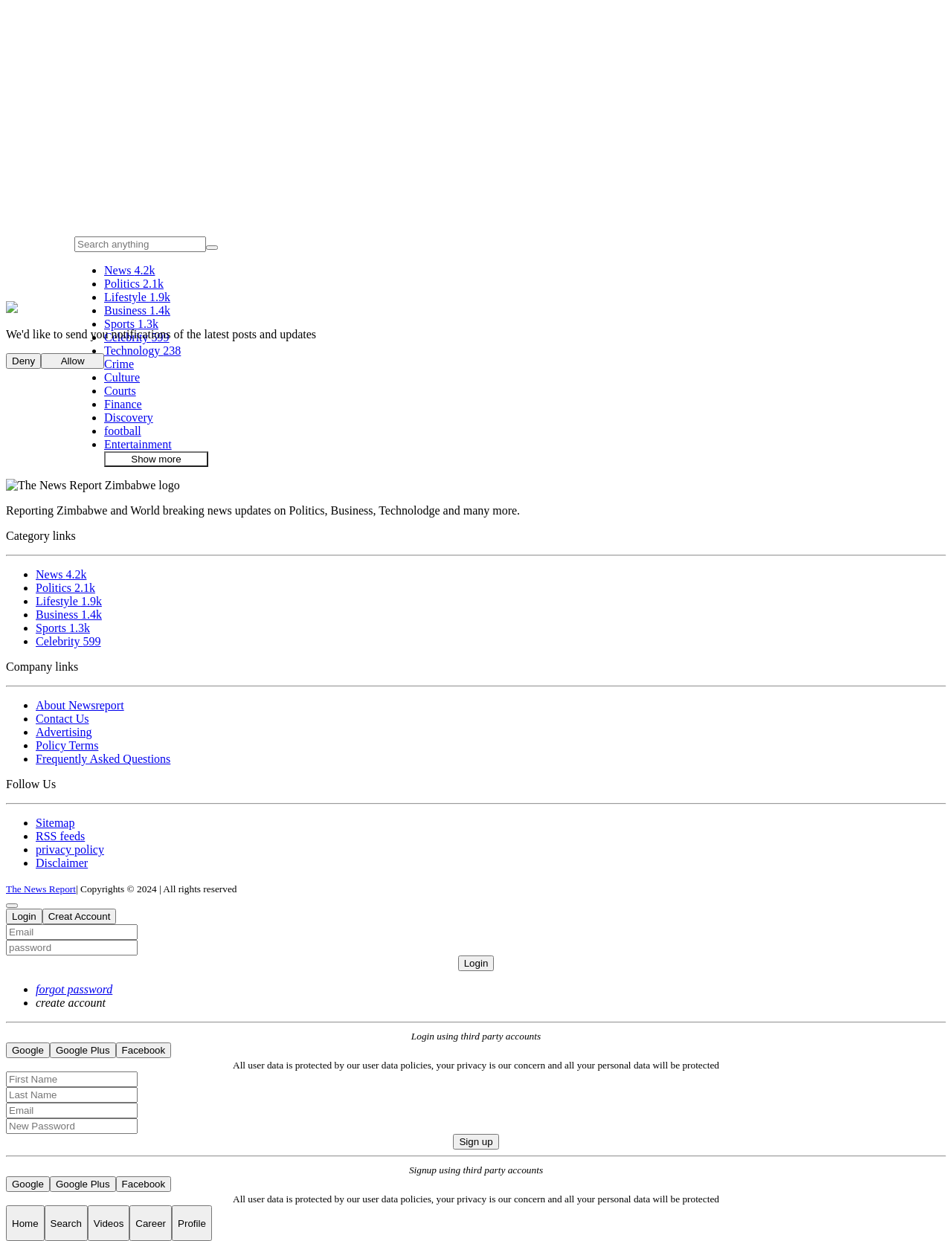What is the name of the news website?
Could you answer the question with a detailed and thorough explanation?

The name of the news website can be found in the top-left corner of the webpage, where the logo is located. The logo is accompanied by the text 'The News Report Zimbabwe', which indicates that the website is focused on reporting news from Zimbabwe and around the world.